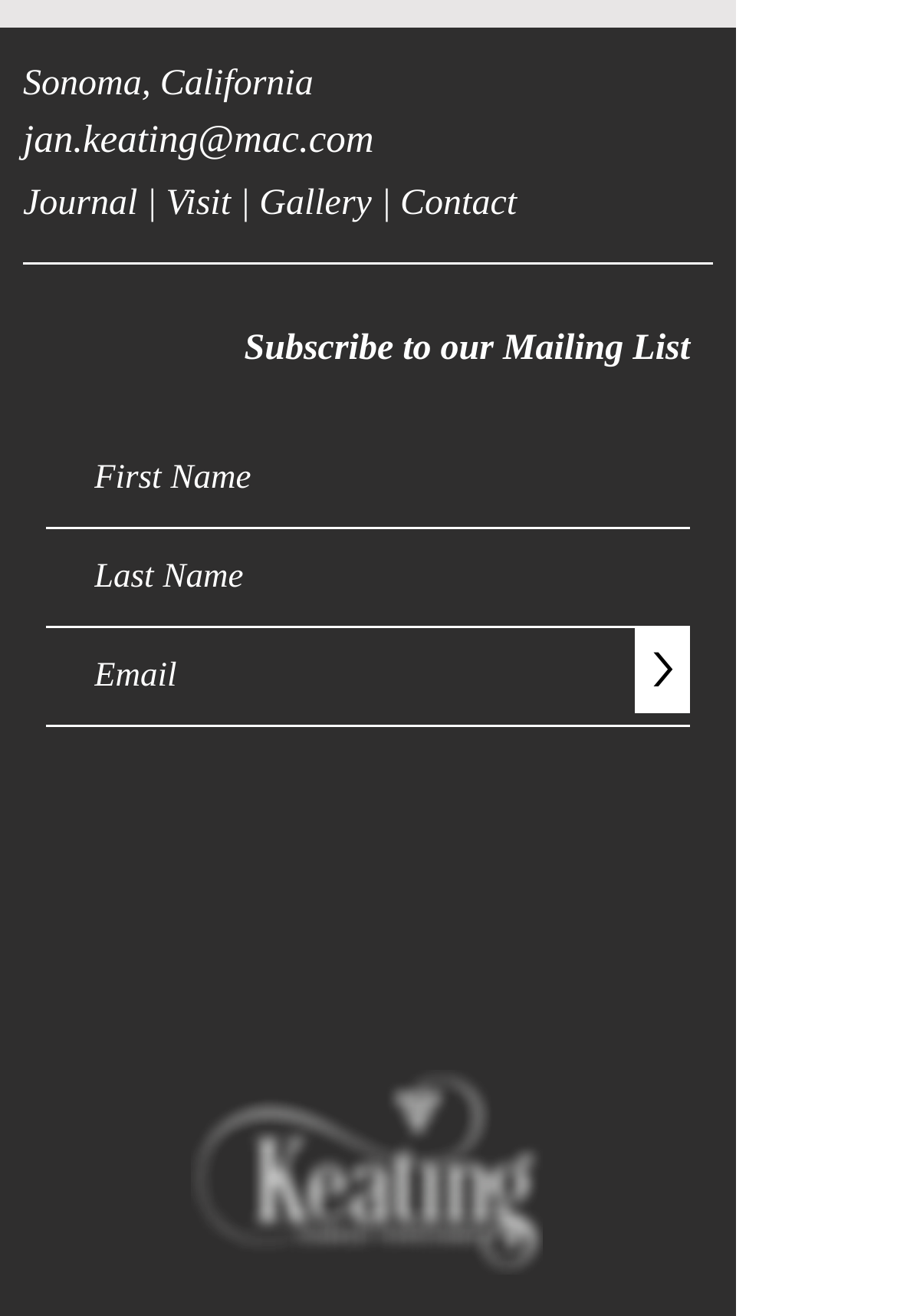Determine the bounding box coordinates of the region I should click to achieve the following instruction: "Click the 'Contact' link". Ensure the bounding box coordinates are four float numbers between 0 and 1, i.e., [left, top, right, bottom].

[0.446, 0.129, 0.576, 0.182]